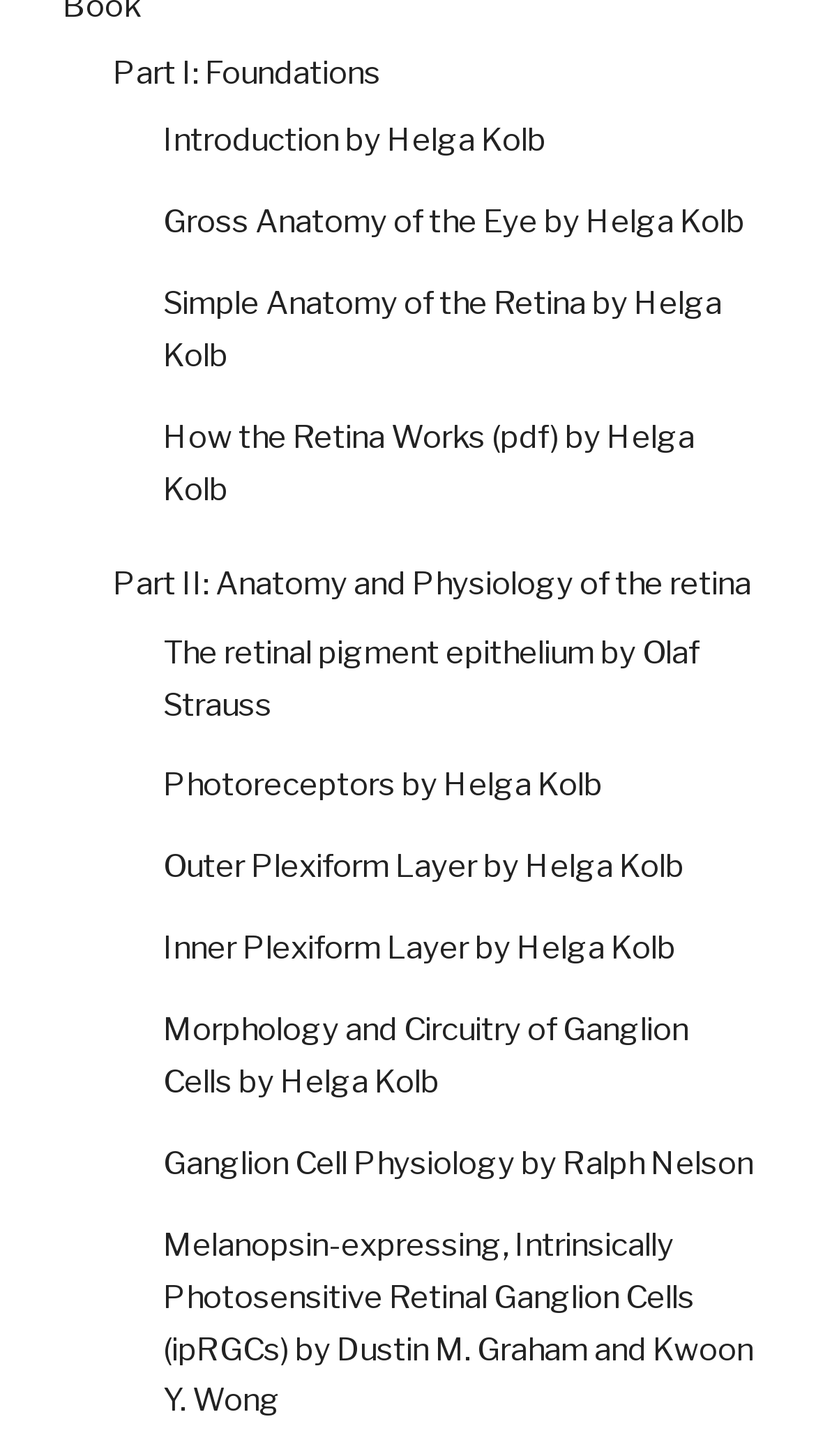Please respond to the question using a single word or phrase:
What is the format of 'How the Retina Works'

pdf